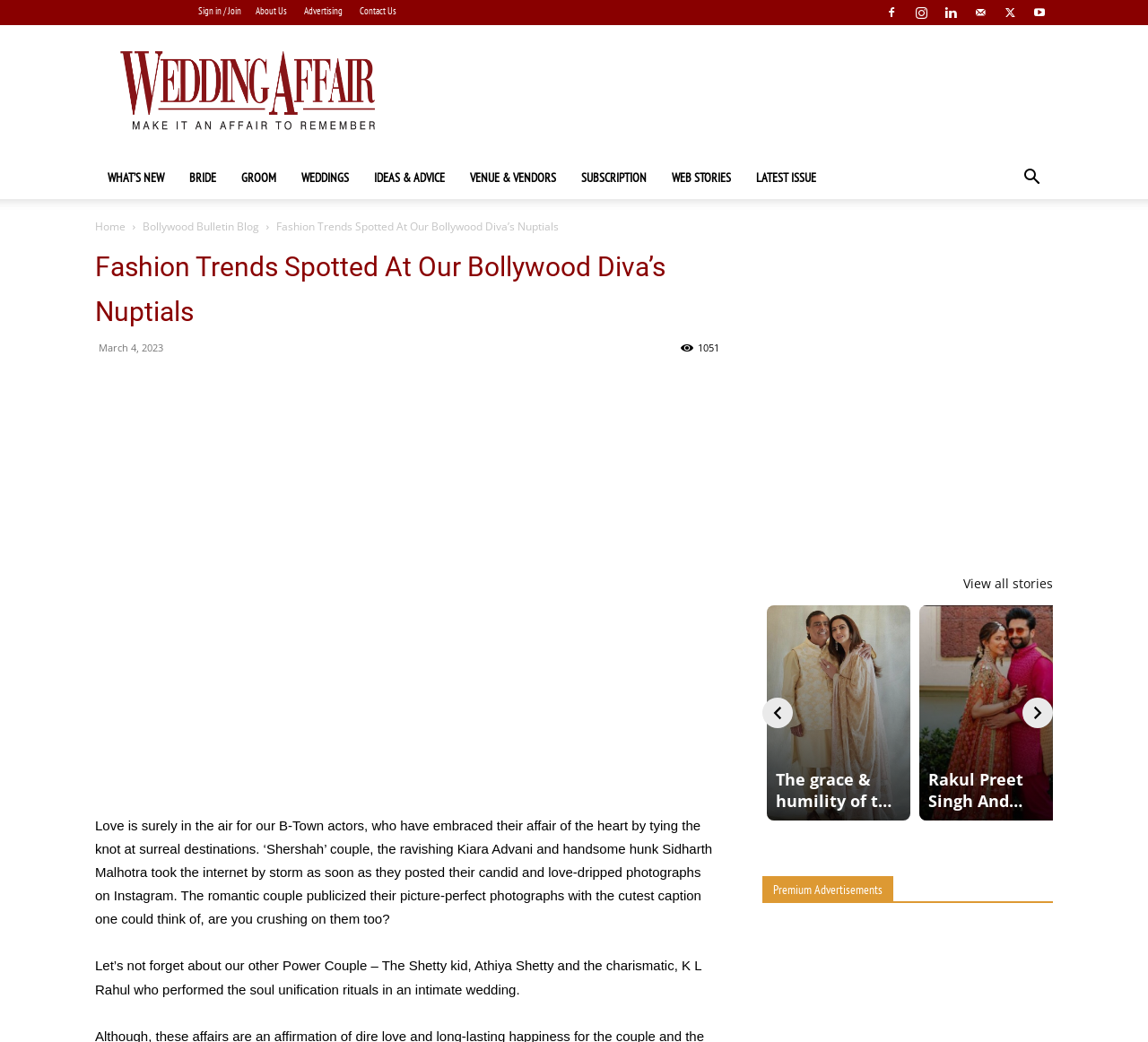Locate the bounding box coordinates of the element that should be clicked to execute the following instruction: "Search for something".

[0.88, 0.164, 0.917, 0.18]